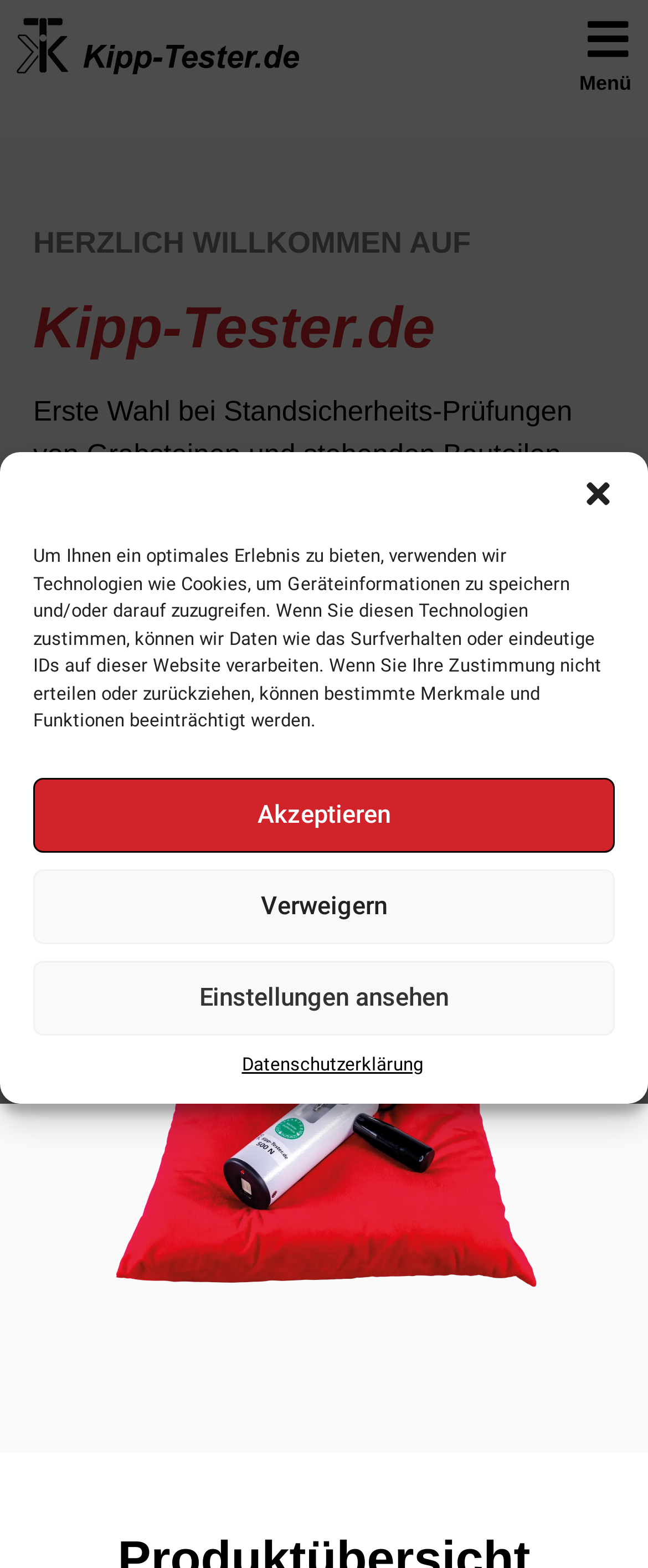Create a detailed narrative of the webpage’s visual and textual elements.

The webpage is about Kipp-Tester, a service that tests the stability of grave stones. At the top, there is a cookie consent management dialog that appears prominently, with a button to close it and a description of how the website uses technologies like cookies to store and access device information. Below the dialog, there are three buttons to accept, reject, or view settings for cookie usage.

On the top-left corner, there is a link, and on the top-right corner, there are two links and a heading that says "Menü" with a link below it. 

The main content of the webpage starts with a heading that says "HERZLICH WILLKOMMEN AUF" (Welcome) followed by the website's title "Kipp-Tester.de" and a description of the service as the first choice for stability testing of grave stones and standing structures. 

Below this, there is a heading with the phone hotline number, and then a notice that the hotline is temporarily unavailable on Fridays, with an alternative phone number and email address provided. 

On the right side of the page, there is a large image that appears to be the logo of Kipp-Tester, with a description of the service.